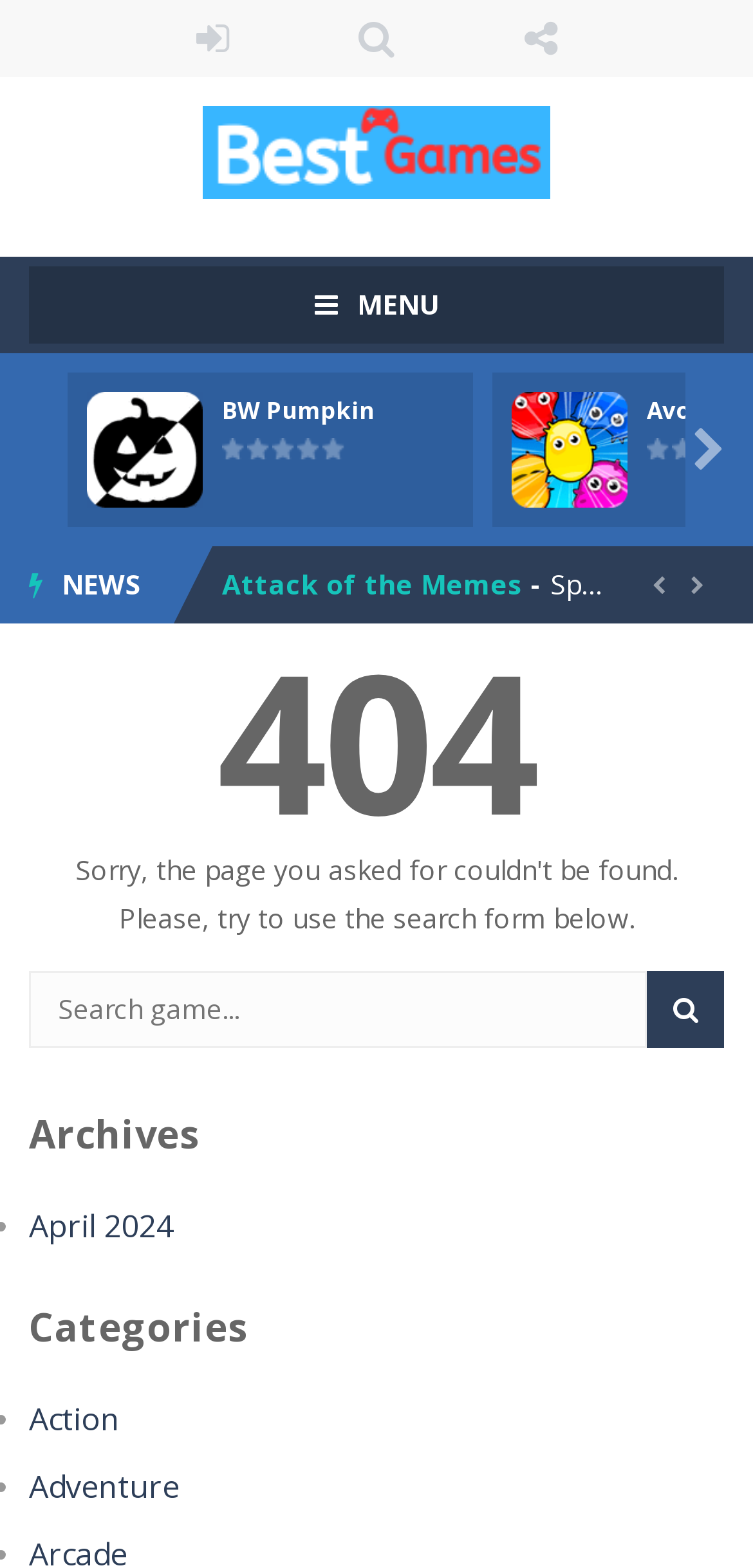Please locate the bounding box coordinates of the element that should be clicked to achieve the given instruction: "Play BW Pumpkin game".

[0.115, 0.273, 0.269, 0.296]